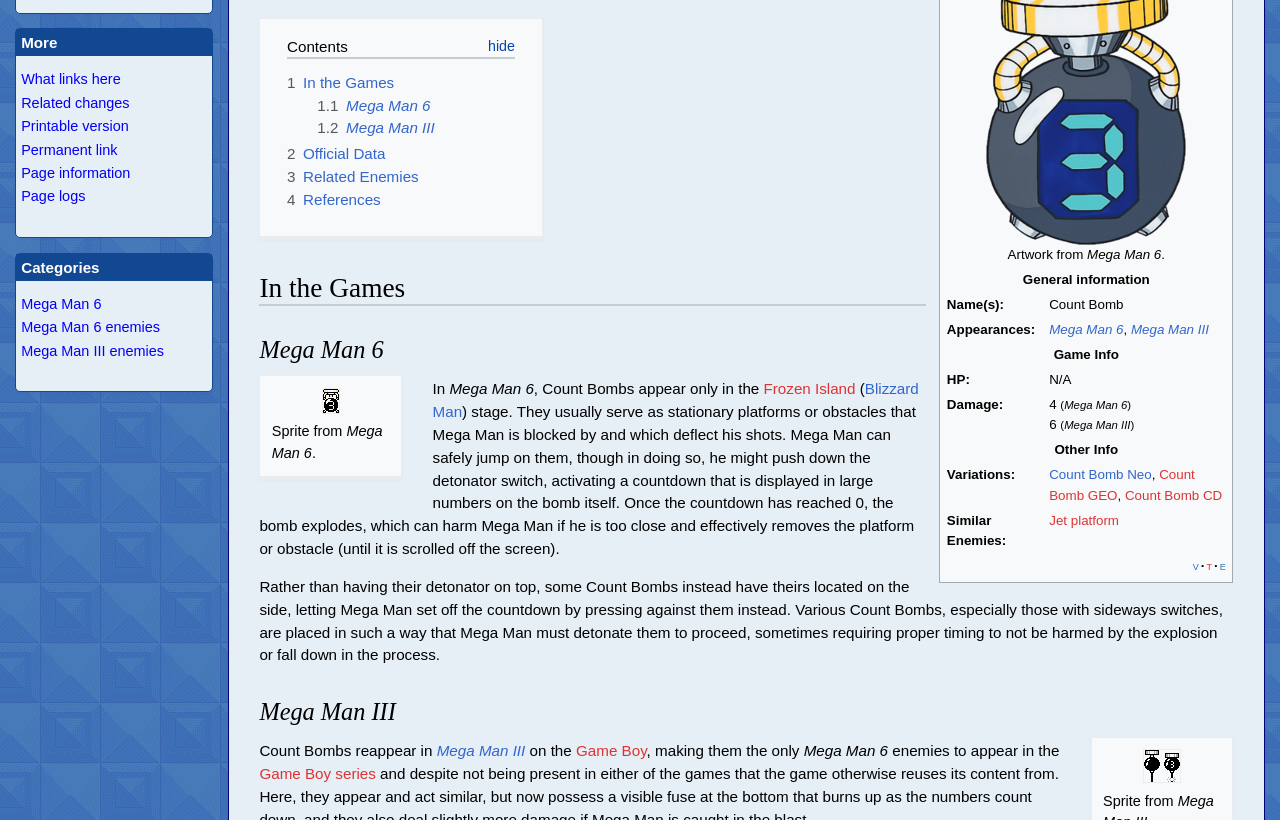Given the description Related changes, predict the bounding box coordinates of the UI element. Ensure the coordinates are in the format (top-left x, top-left y, bottom-right x, bottom-right y) and all values are between 0 and 1.

[0.013, 0.115, 0.101, 0.135]